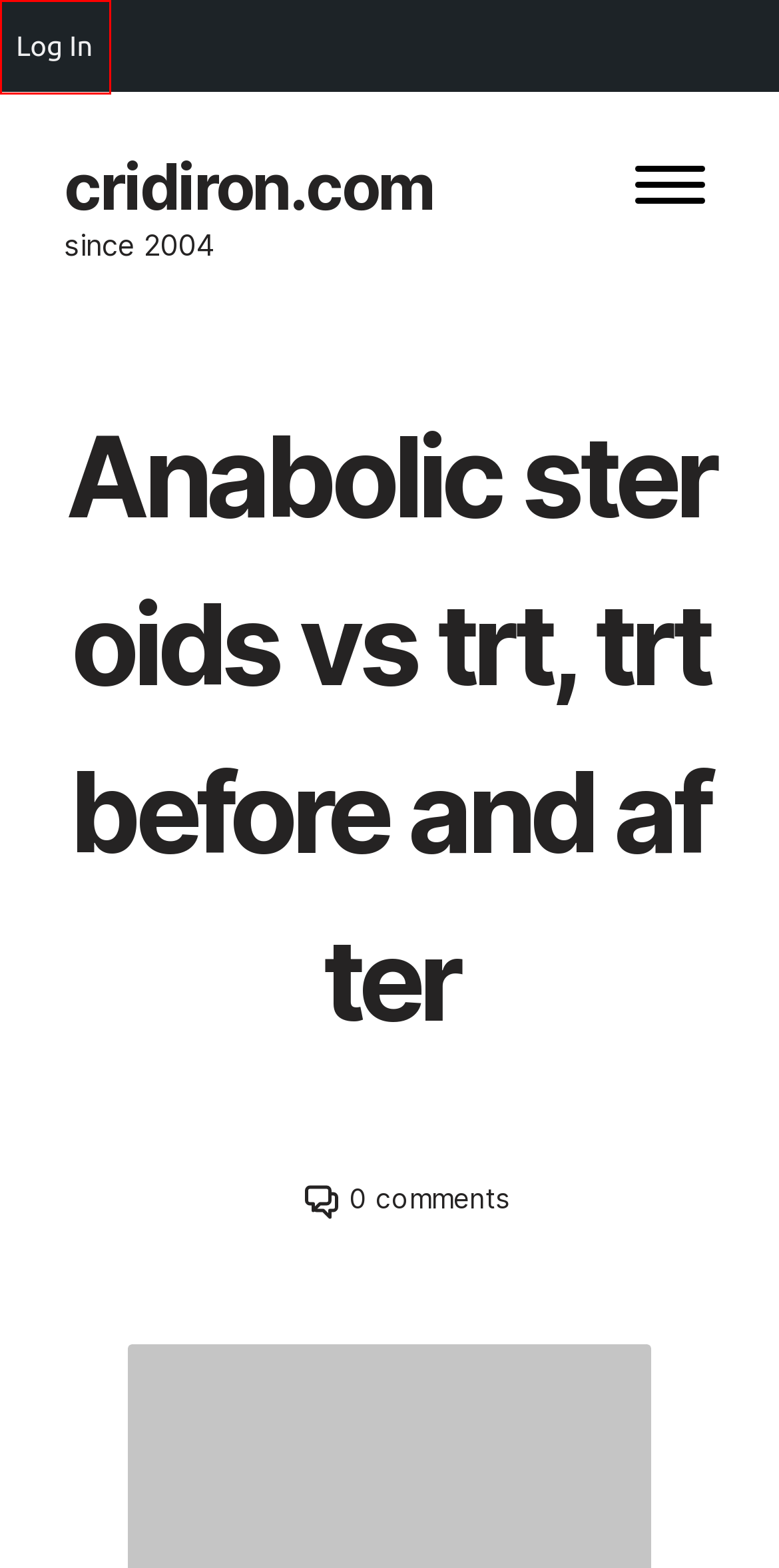Examine the screenshot of a webpage with a red bounding box around an element. Then, select the webpage description that best represents the new page after clicking the highlighted element. Here are the descriptions:
A. Members – Anabolic steroids vs trt, trt before and after – cridiron.com
B. Log In ‹ cridiron.com — WordPress
C. cridiron.com – since 2004
D. Comments for cridiron.com
E. welcome – cridiron.com
F. From the desk of cc – cridiron.com
G. Home – Anabolic steroids vs trt, trt before and after – cridiron.com
H. Privacy Policy – cridiron.com

B